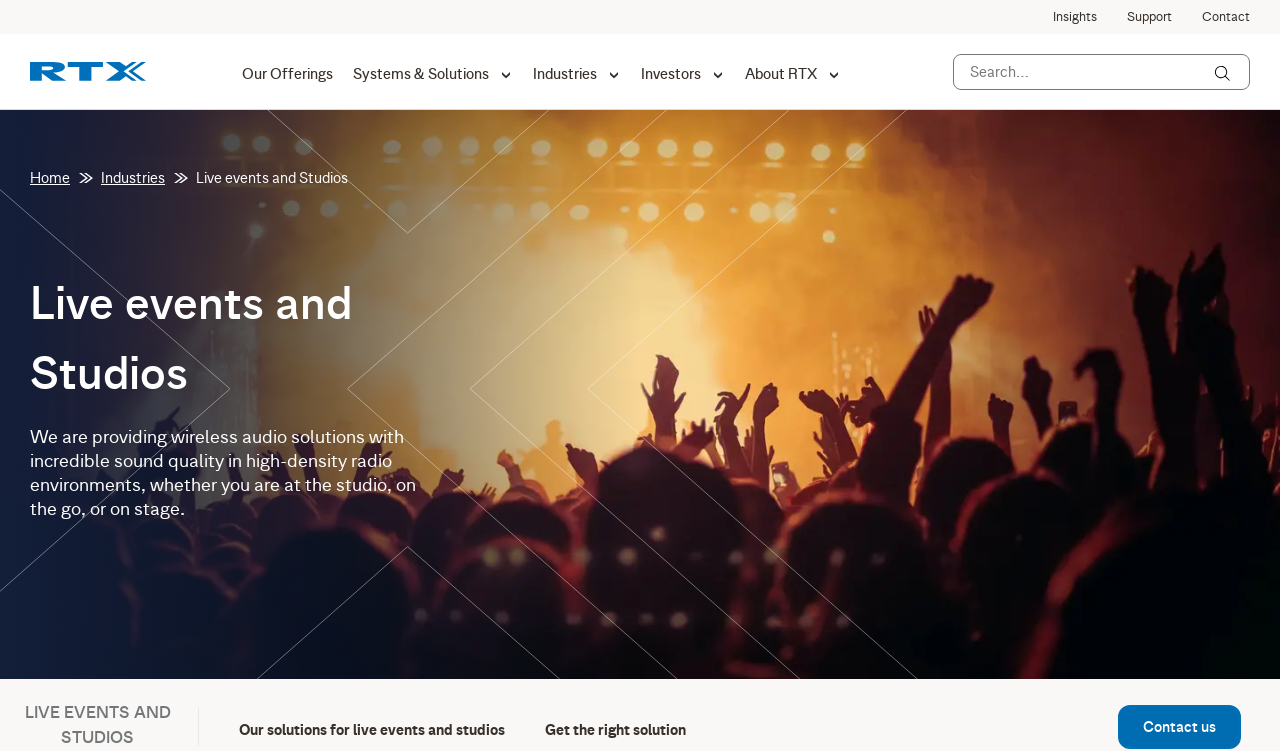Please provide a comprehensive answer to the question based on the screenshot: What is the main industry RTX operates in?

The webpage has a heading 'Live events and Studios' and content about RTX's solutions for live events and studios, indicating that the main industry RTX operates in is live events and studios.